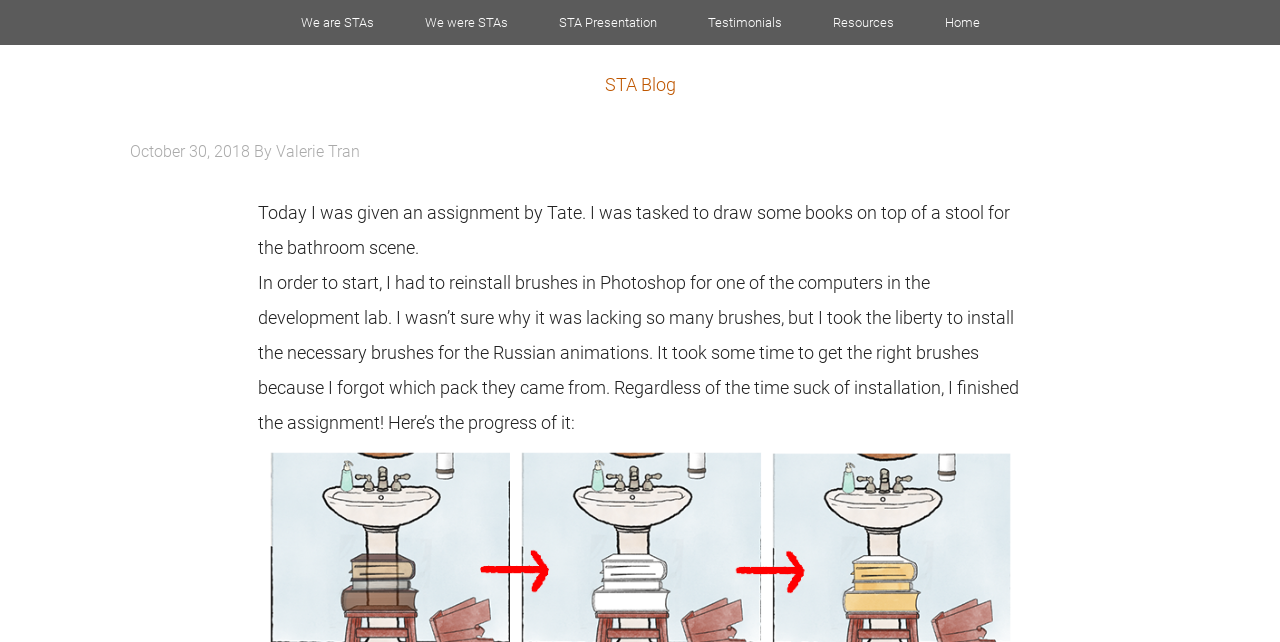Provide a short answer using a single word or phrase for the following question: 
What was the task given to the author?

Draw books on top of a stool